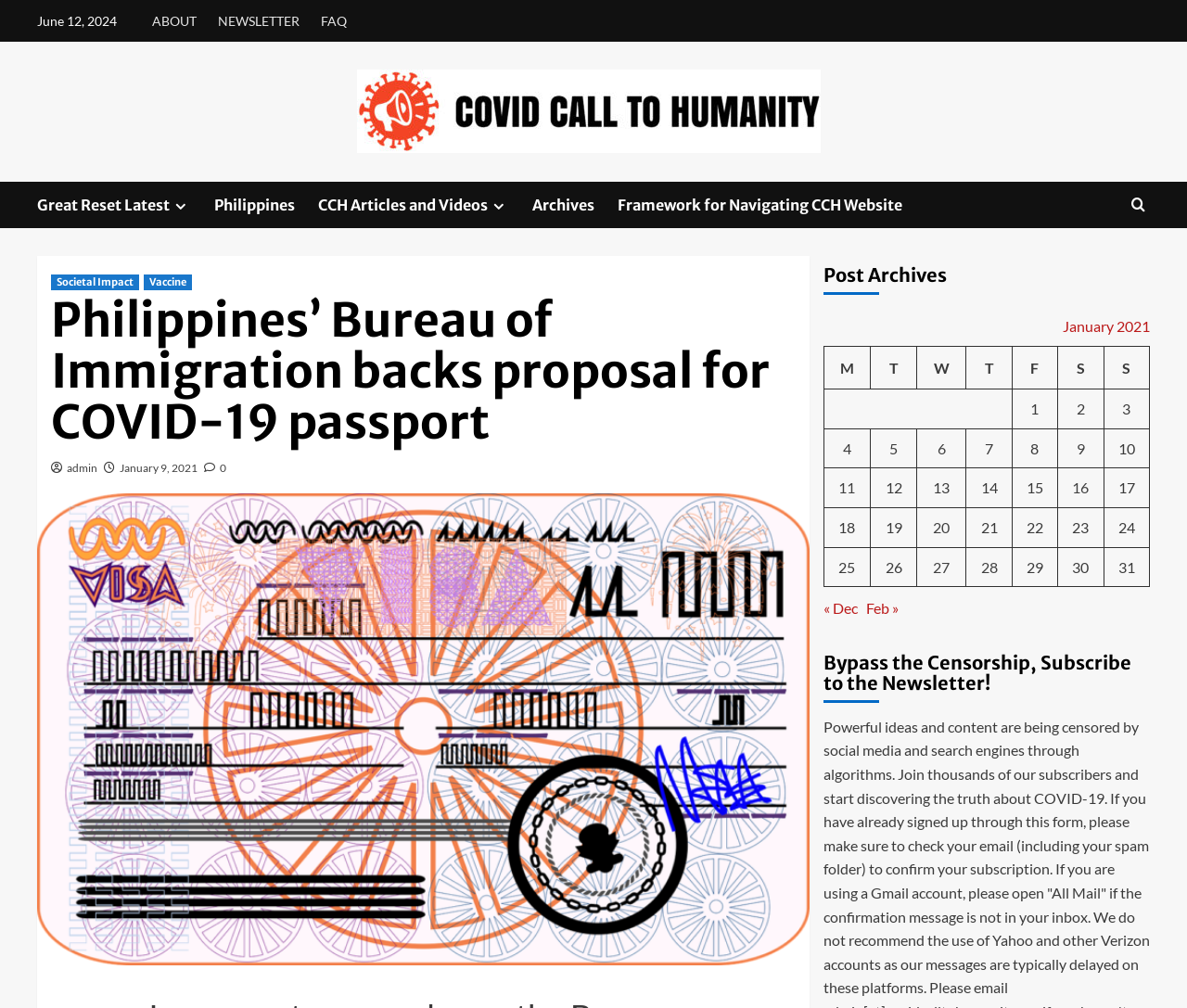Answer briefly with one word or phrase:
How many links are there in the 'Post Archives' section?

7